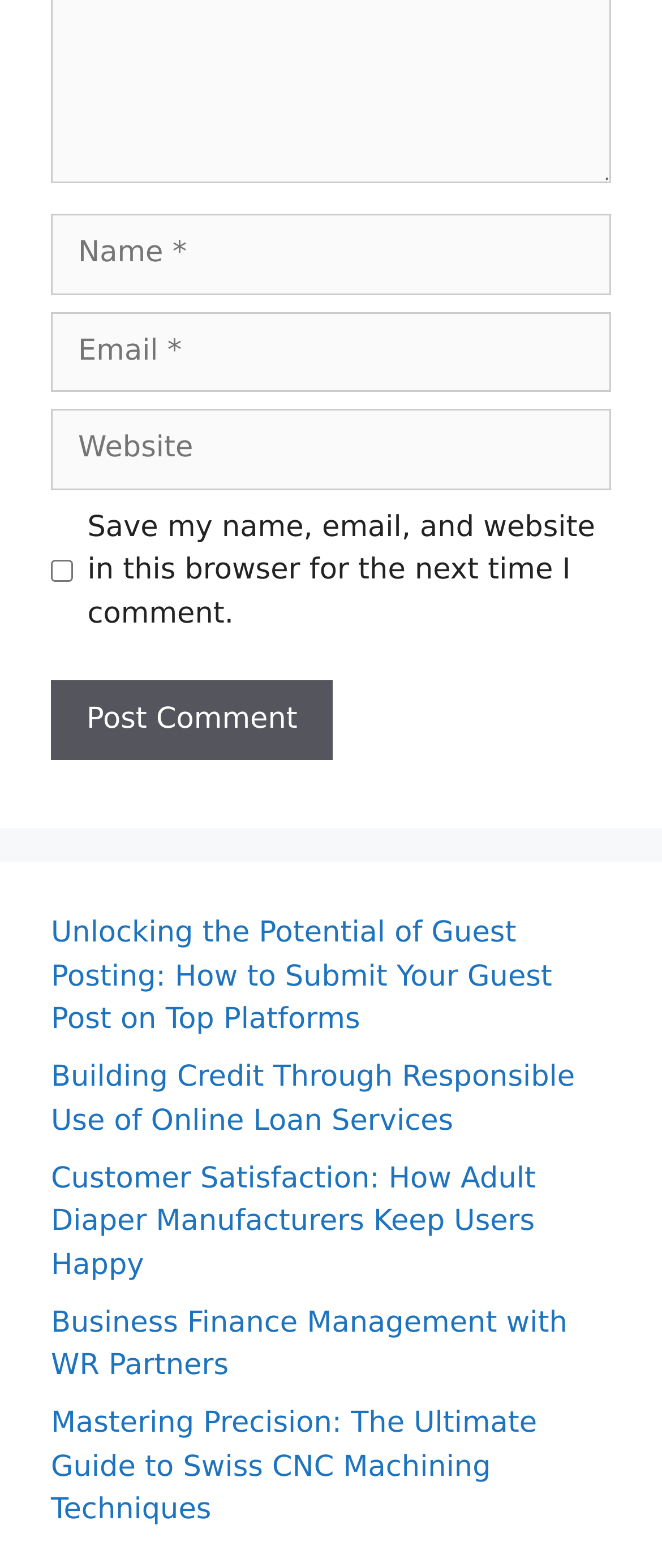What is the label of the first textbox?
Based on the image, provide a one-word or brief-phrase response.

Name